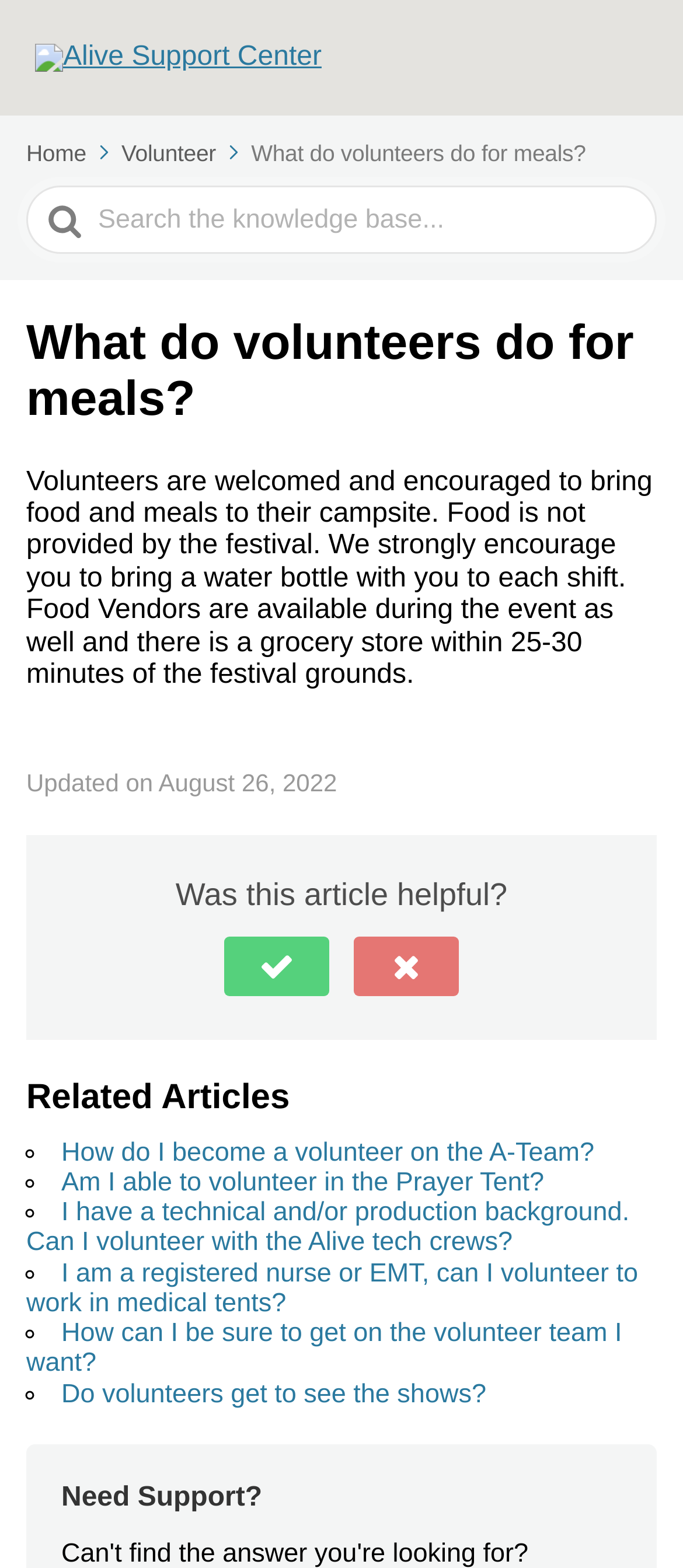Locate the bounding box for the described UI element: "alt="Alive Support Center"". Ensure the coordinates are four float numbers between 0 and 1, formatted as [left, top, right, bottom].

[0.051, 0.028, 0.471, 0.046]